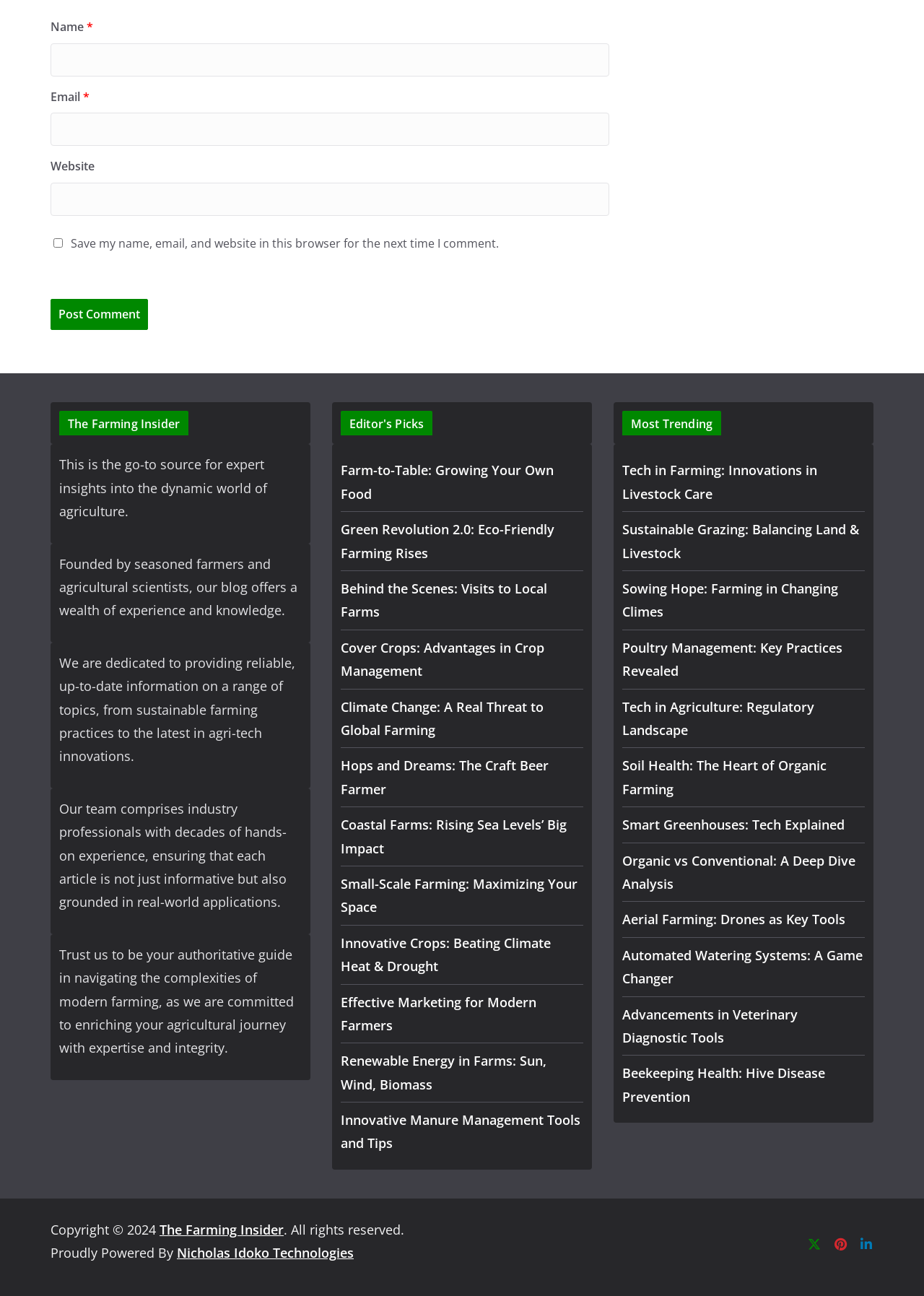Show the bounding box coordinates for the element that needs to be clicked to execute the following instruction: "Enter your name". Provide the coordinates in the form of four float numbers between 0 and 1, i.e., [left, top, right, bottom].

[0.055, 0.033, 0.66, 0.059]